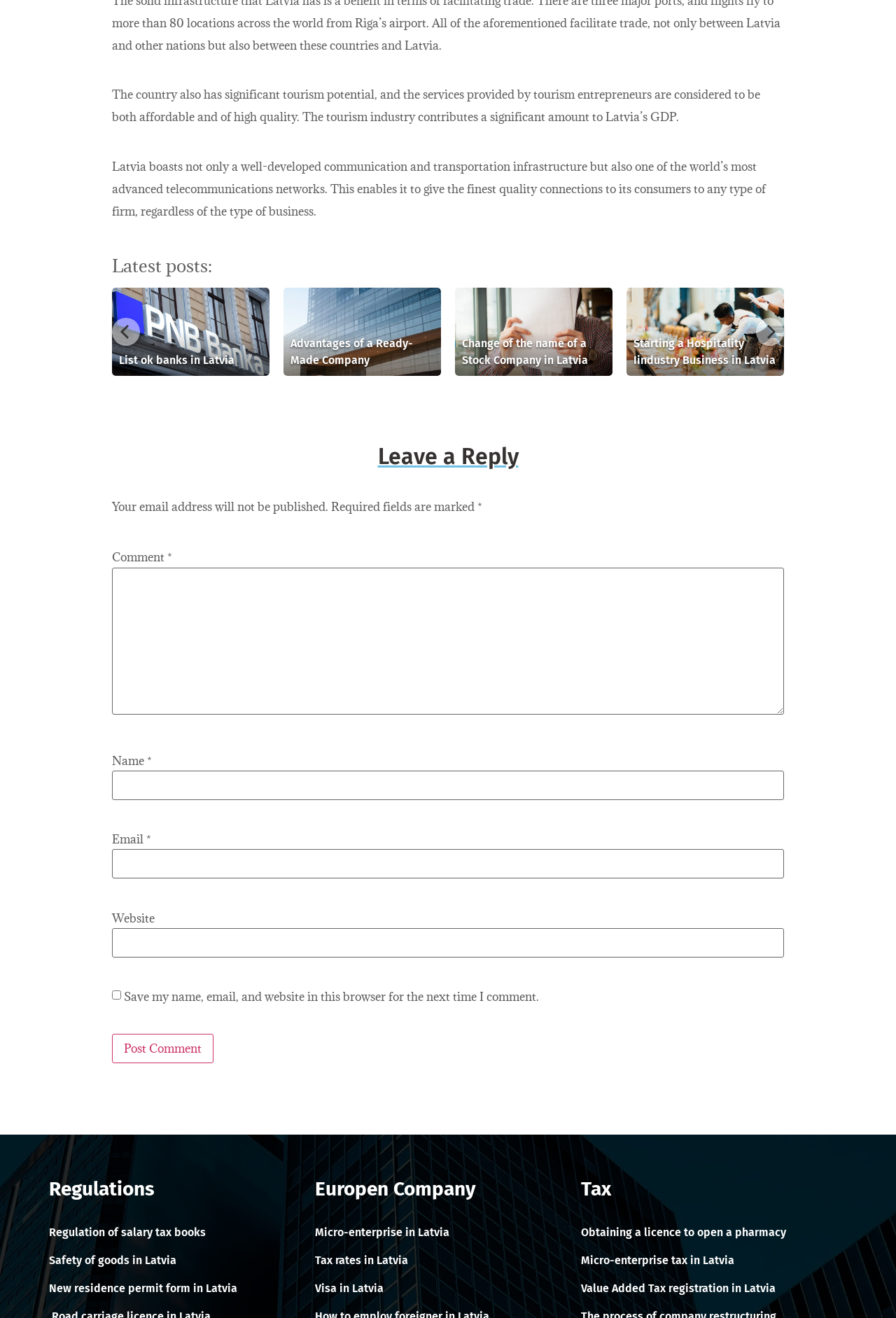How many categories are there in the webpage?
Utilize the image to construct a detailed and well-explained answer.

I identified four categories on the webpage: 'Latest posts:', 'Regulations', 'Europen Company', and 'Tax', each with its own set of links and headings.